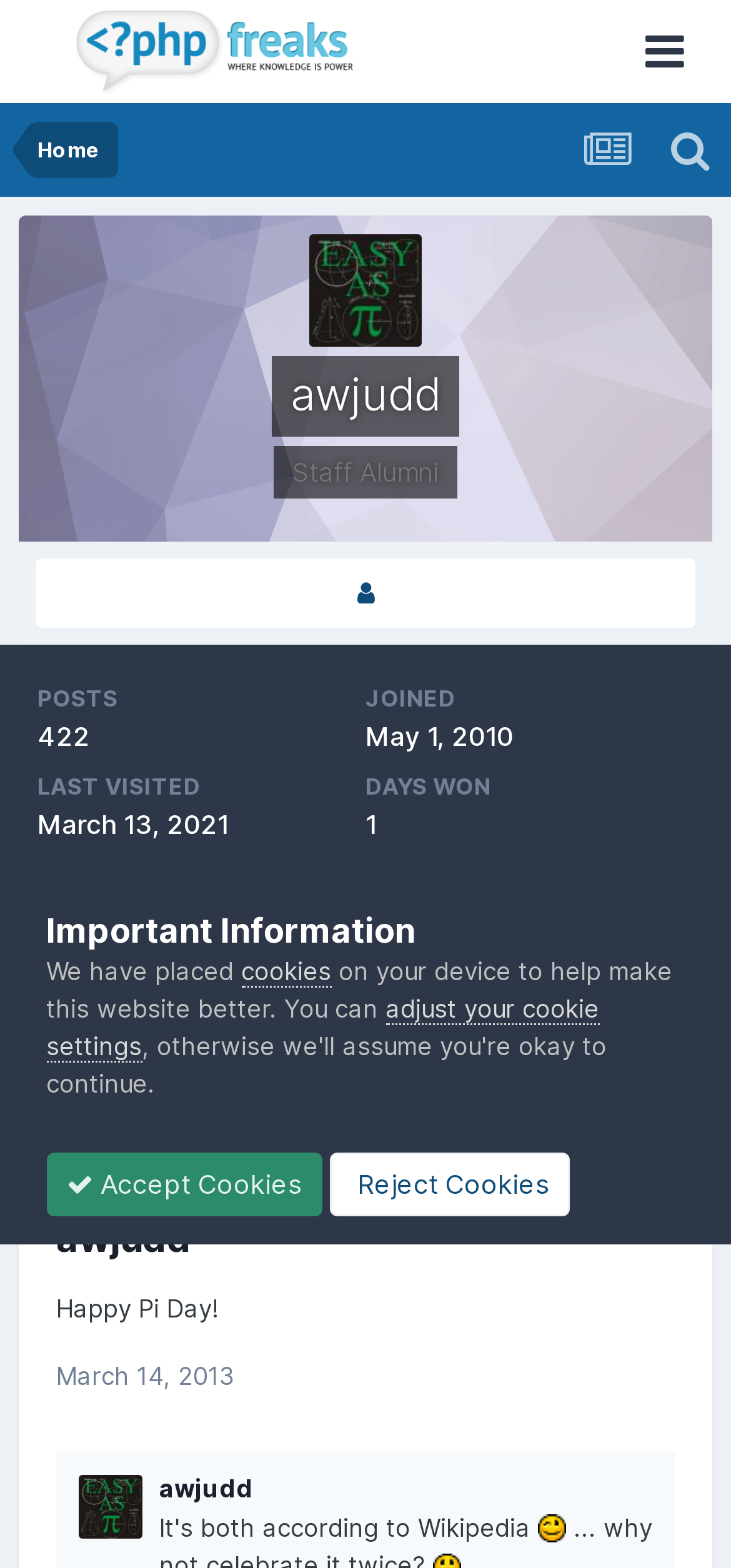Could you highlight the region that needs to be clicked to execute the instruction: "read awjudd's status replies"?

[0.026, 0.694, 0.974, 0.752]